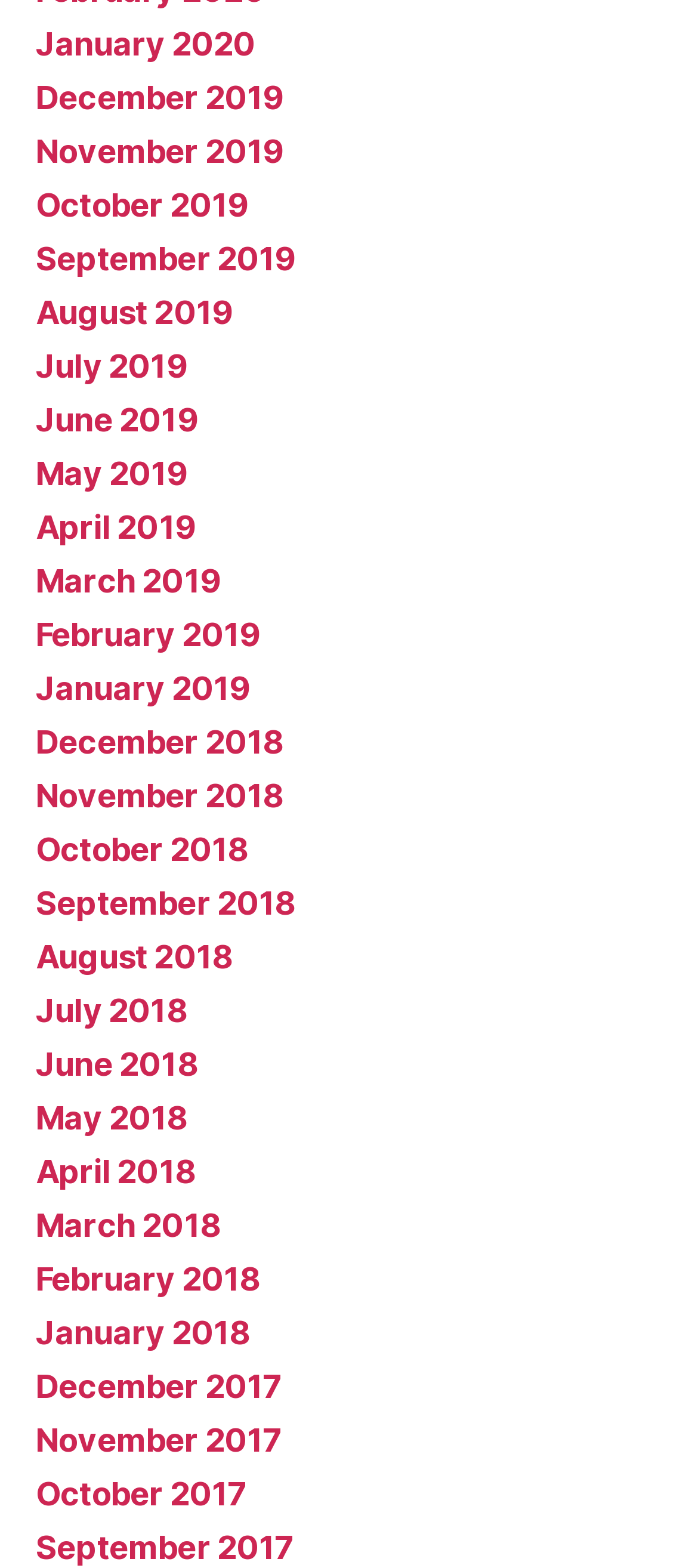Can you find the bounding box coordinates of the area I should click to execute the following instruction: "check September 2019"?

[0.051, 0.153, 0.424, 0.177]